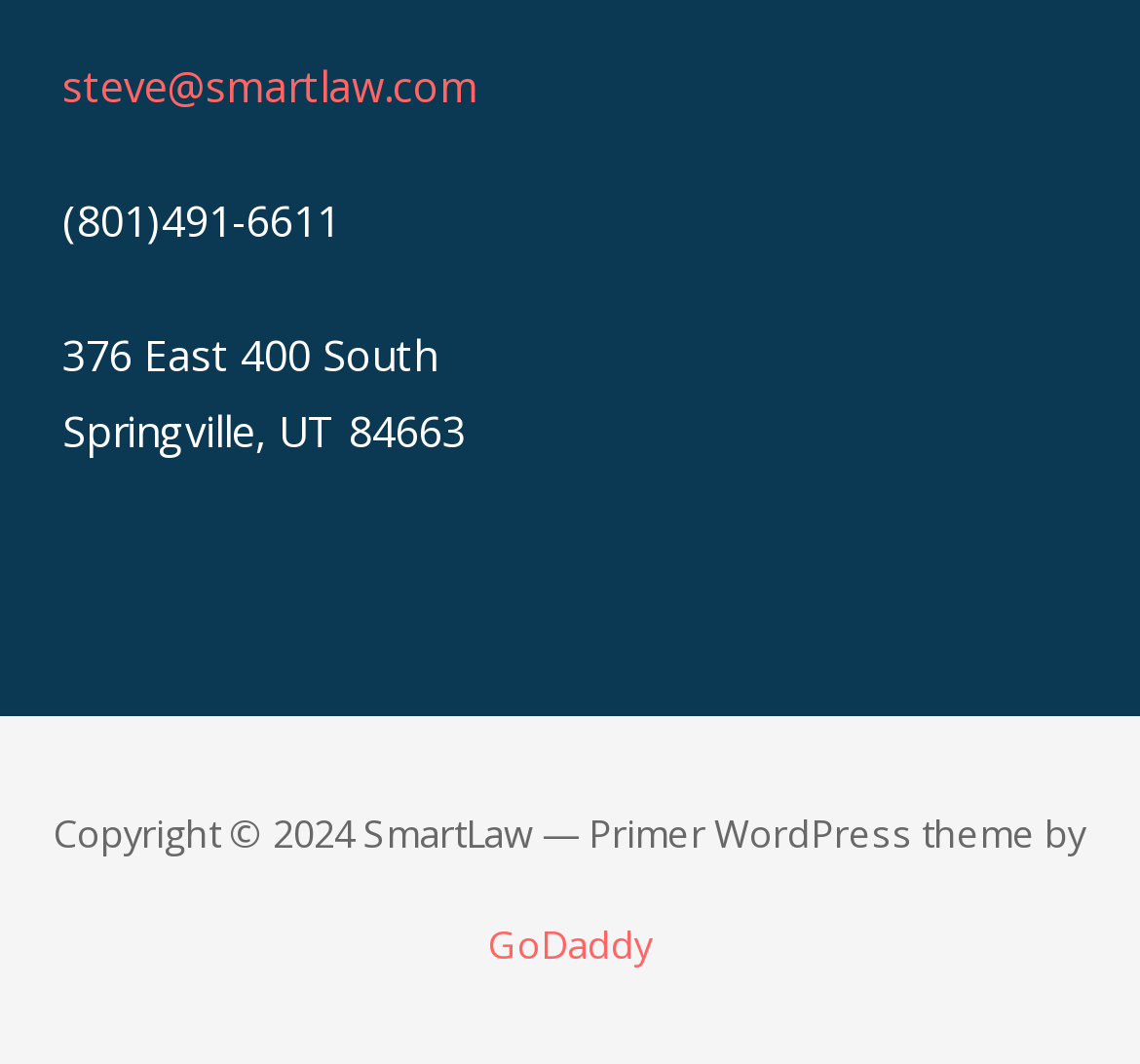Locate the bounding box for the described UI element: "steve@smartlaw.com". Ensure the coordinates are four float numbers between 0 and 1, formatted as [left, top, right, bottom].

[0.055, 0.056, 0.419, 0.108]